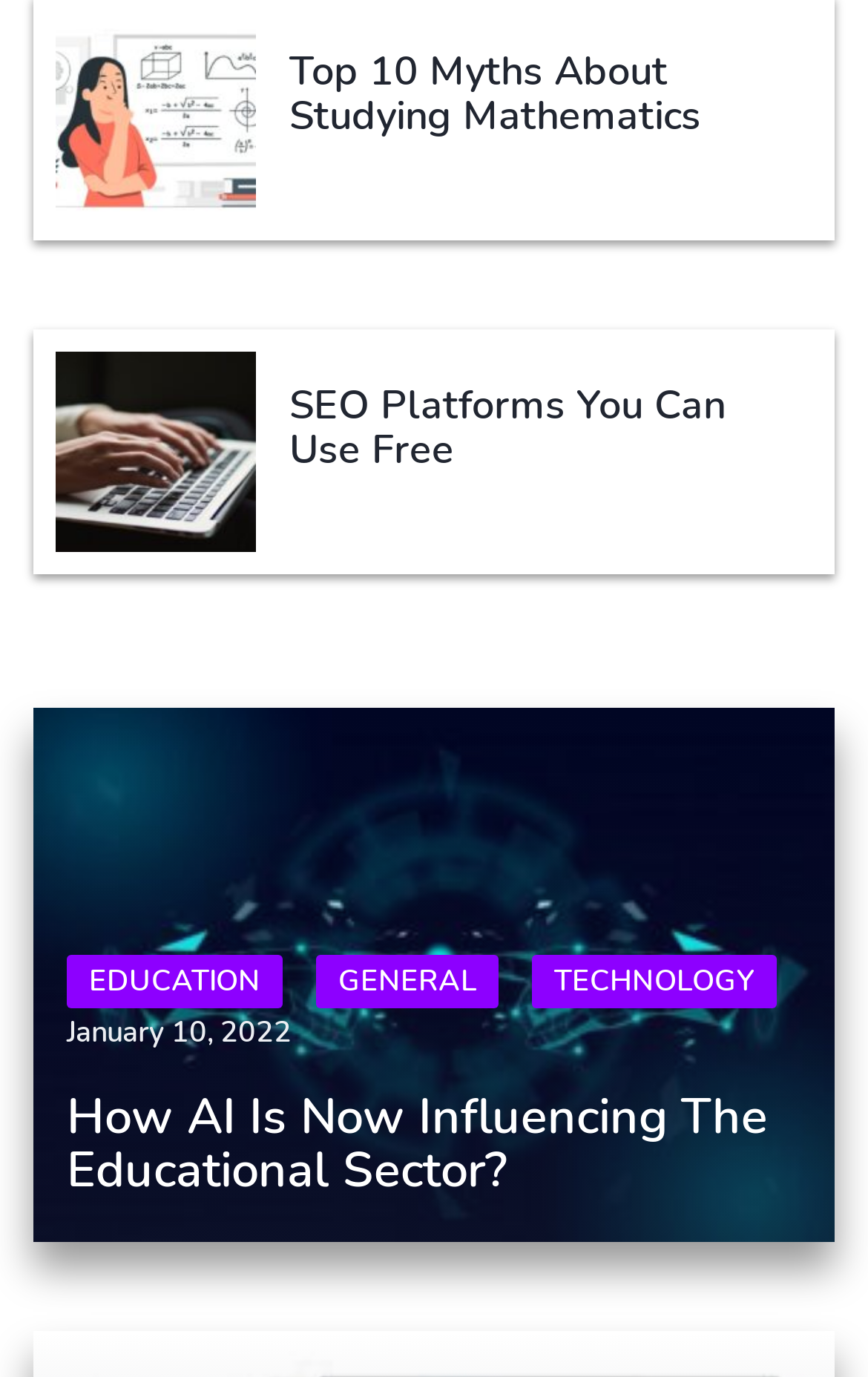Provide the bounding box coordinates for the UI element that is described as: "parent_node: EDUCATIONGENERALTECHNOLOGY January 10, 2022".

[0.038, 0.514, 0.962, 0.902]